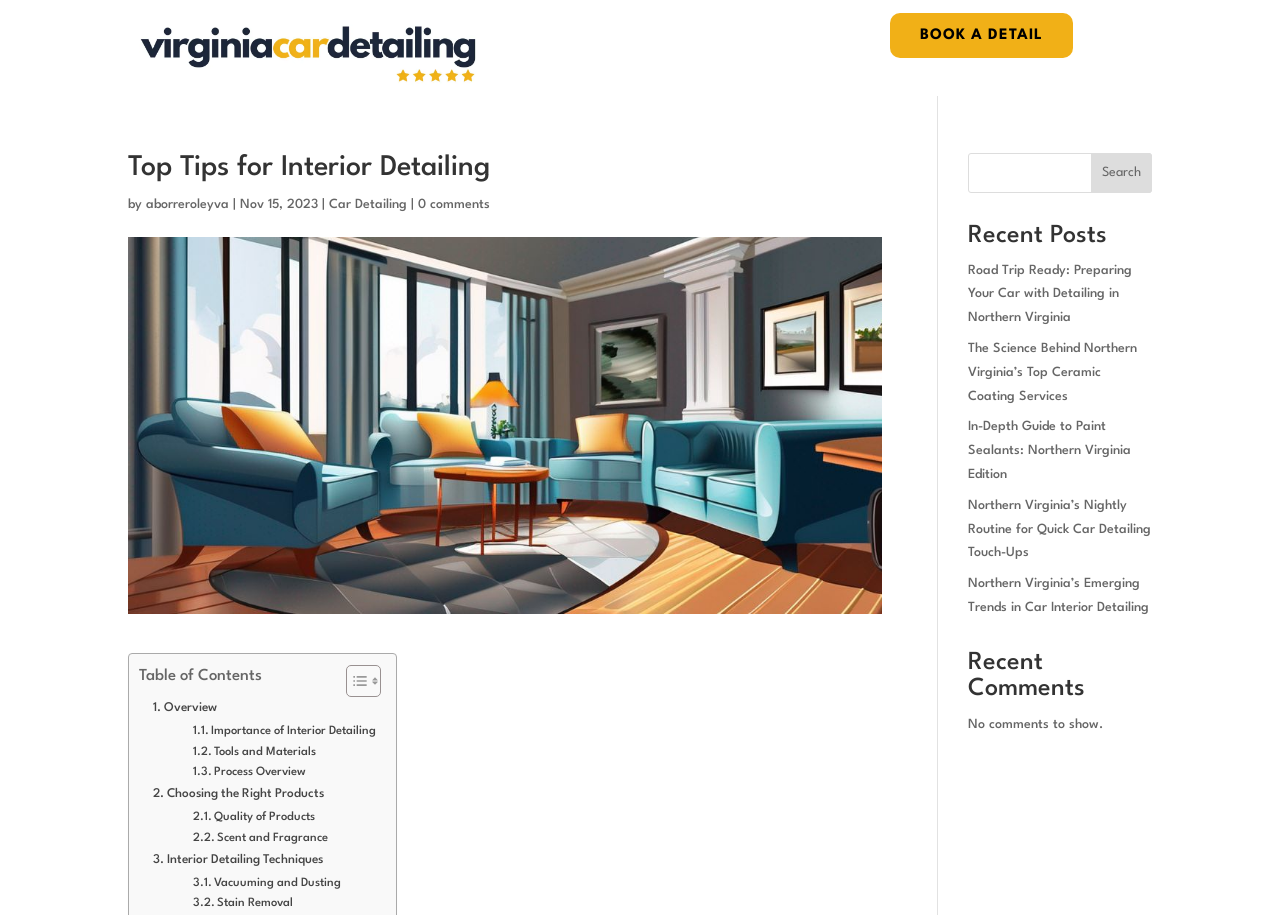Elaborate on the different components and information displayed on the webpage.

This webpage is about interior detailing, specifically providing top tips for maintaining a clean and healthy vehicle interior. At the top, there is a logo image and a link to "BOOK A DETAIL" on the right side. Below the logo, there is a heading "Top Tips for Interior Detailing" followed by the author's name, date, and category. 

On the left side, there is a table of contents with links to different sections, including "Overview", "Importance of Interior Detailing", "Tools and Materials", and more. Each section has a brief title and is listed in a vertical order.

On the right side, there is a search bar with a search button. Below the search bar, there are recent posts with links to different articles, including "Road Trip Ready: Preparing Your Car with Detailing in Northern Virginia" and "Northern Virginia’s Emerging Trends in Car Interior Detailing". Each article title is listed in a vertical order.

At the bottom right, there is a section for recent comments, but it appears to be empty with a message "No comments to show."